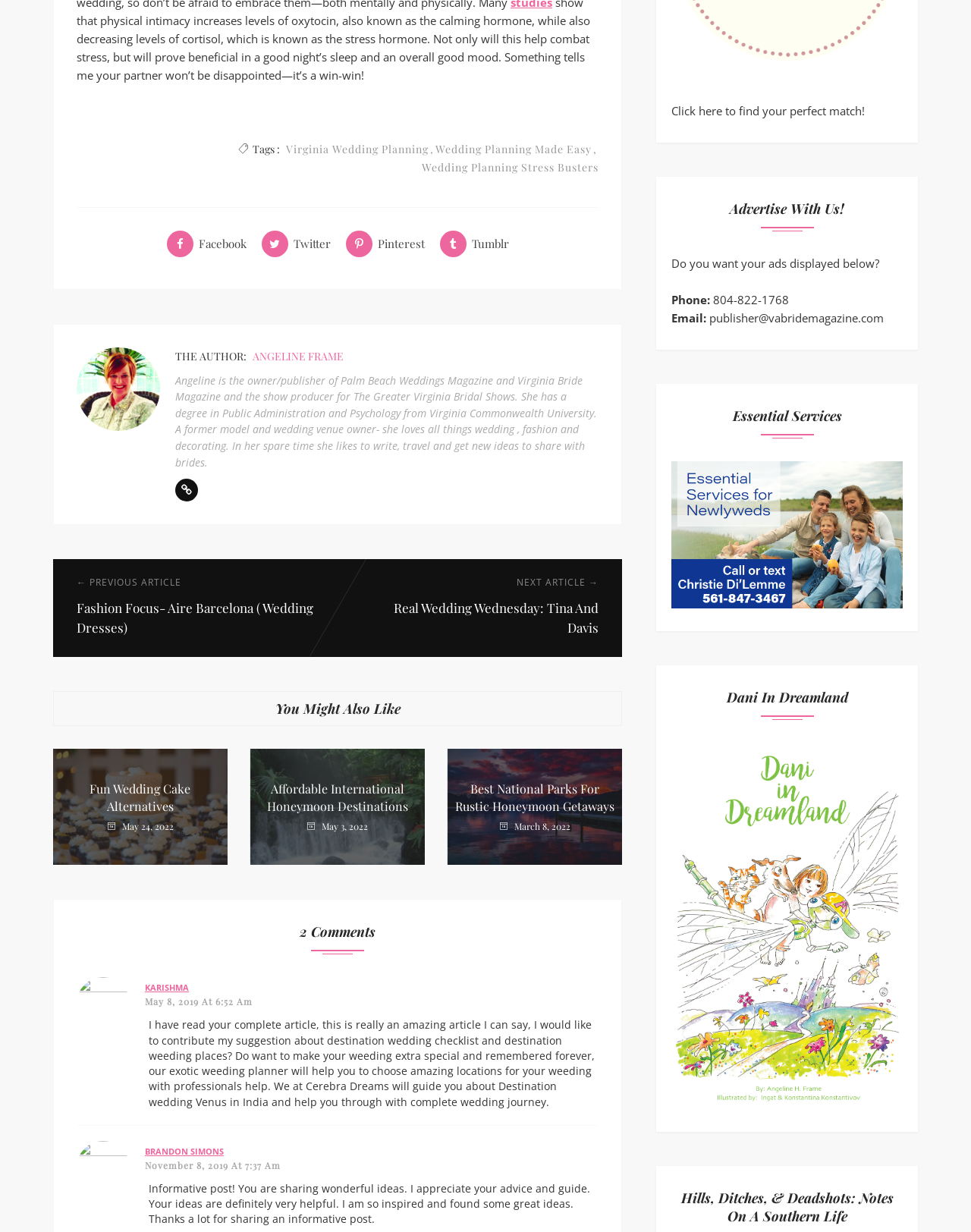Show the bounding box coordinates for the element that needs to be clicked to execute the following instruction: "Click on the 'Popular' link". Provide the coordinates in the form of four float numbers between 0 and 1, i.e., [left, top, right, bottom].

None